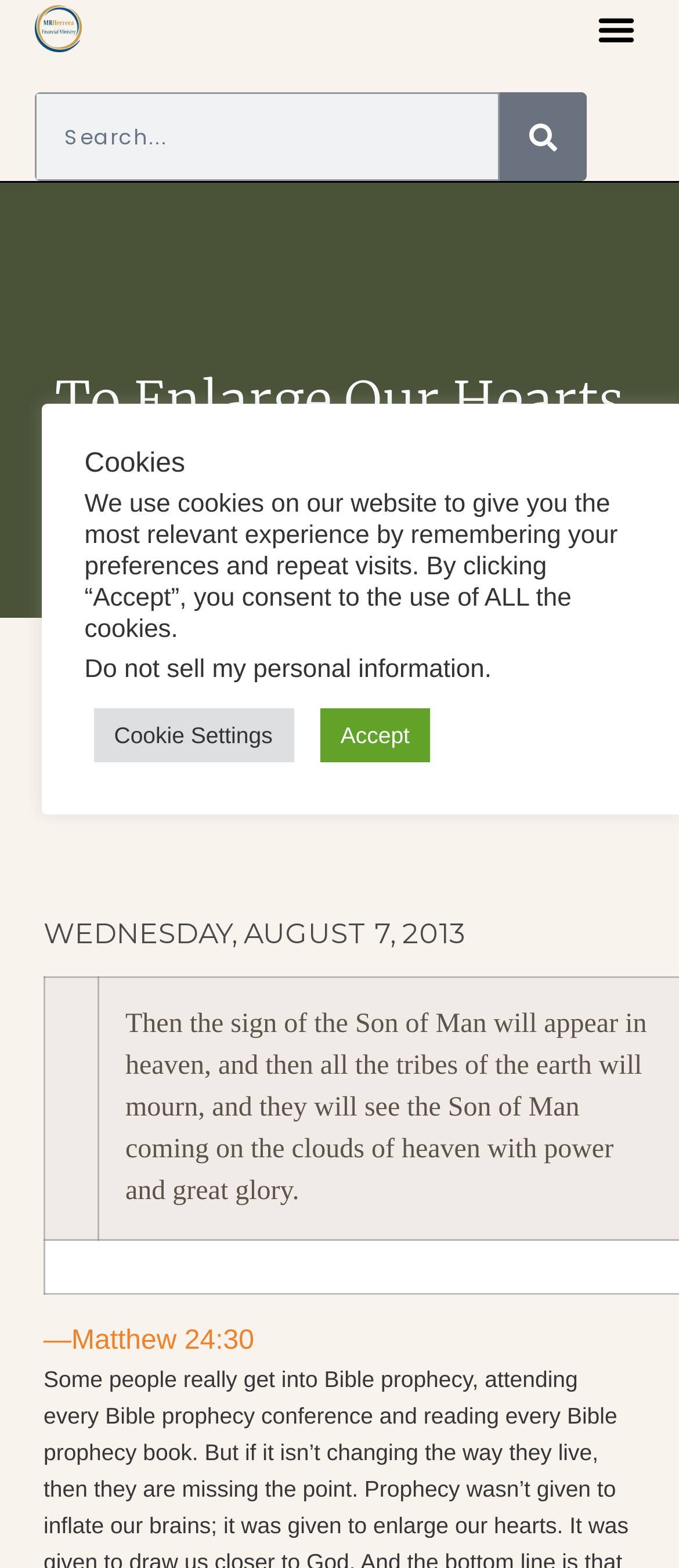Utilize the details in the image to give a detailed response to the question: What is the Bible verse mentioned in the article?

I found the Bible verse mentioned in the article by looking at the StaticText element with the text '—Matthew 24:30' which is located at the bottom of the article.